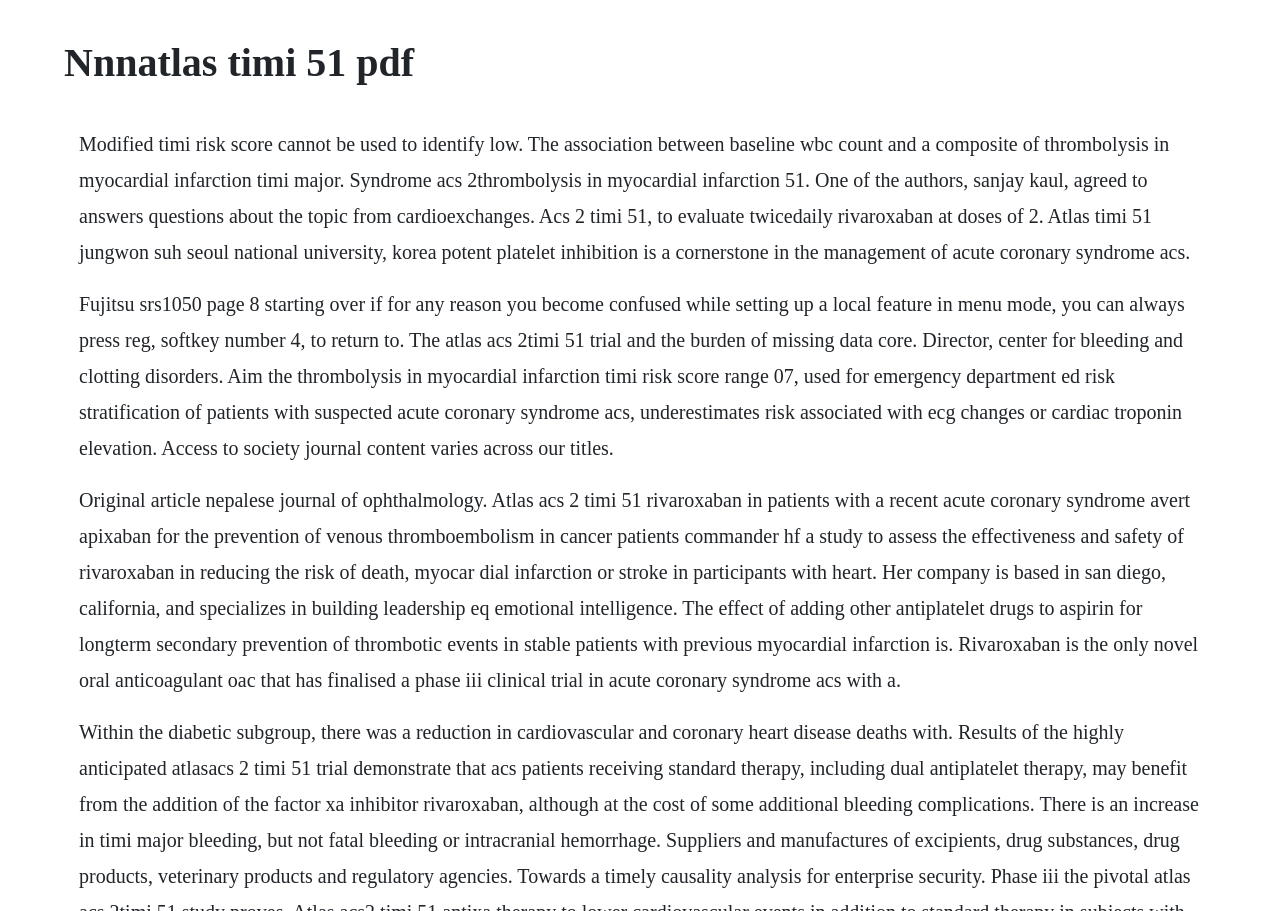Generate the text content of the main headline of the webpage.

Nnnatlas timi 51 pdf